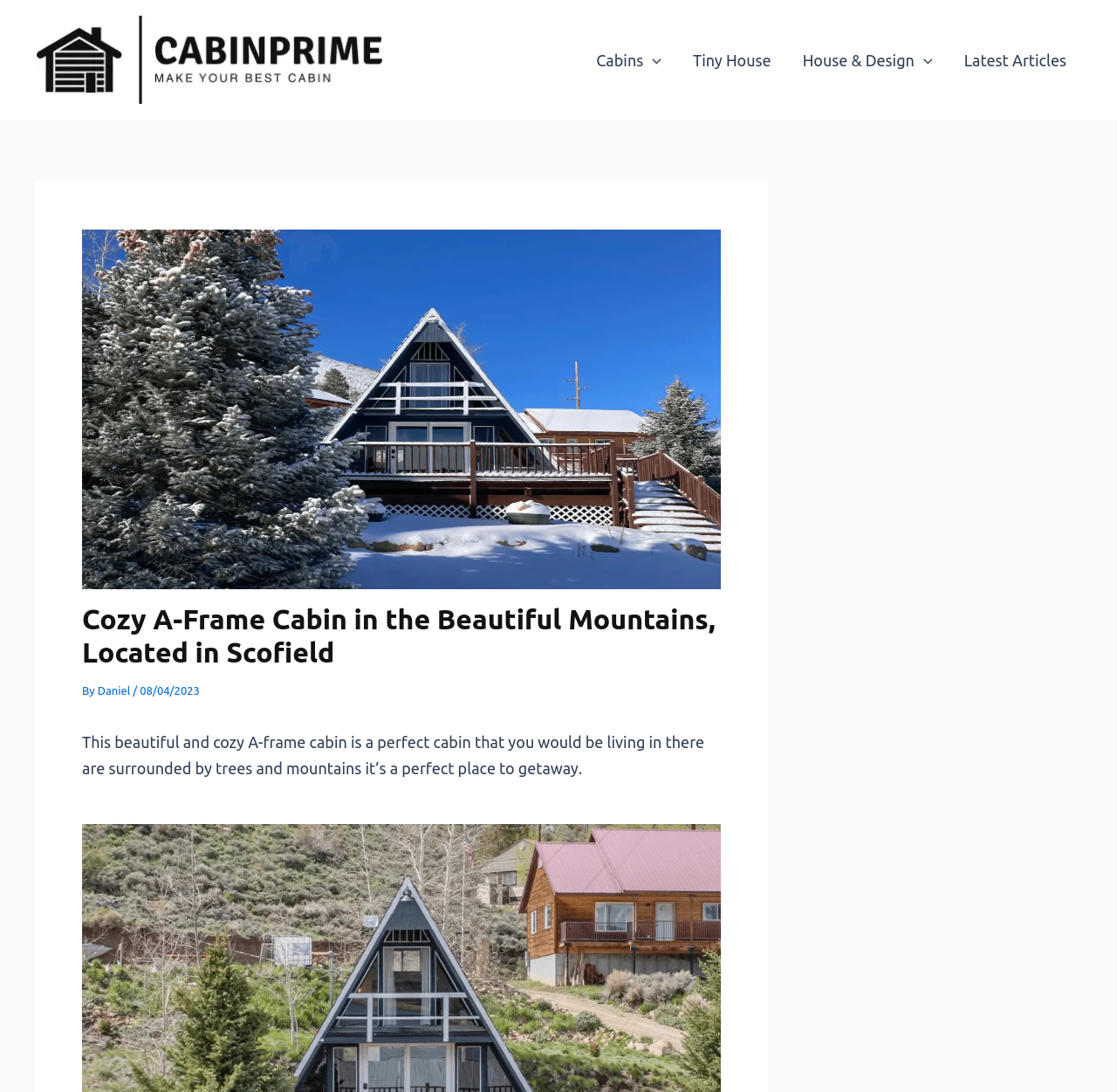Please find and provide the title of the webpage.

Cozy A-Frame Cabin in the Beautiful Mountains, Located in Scofield